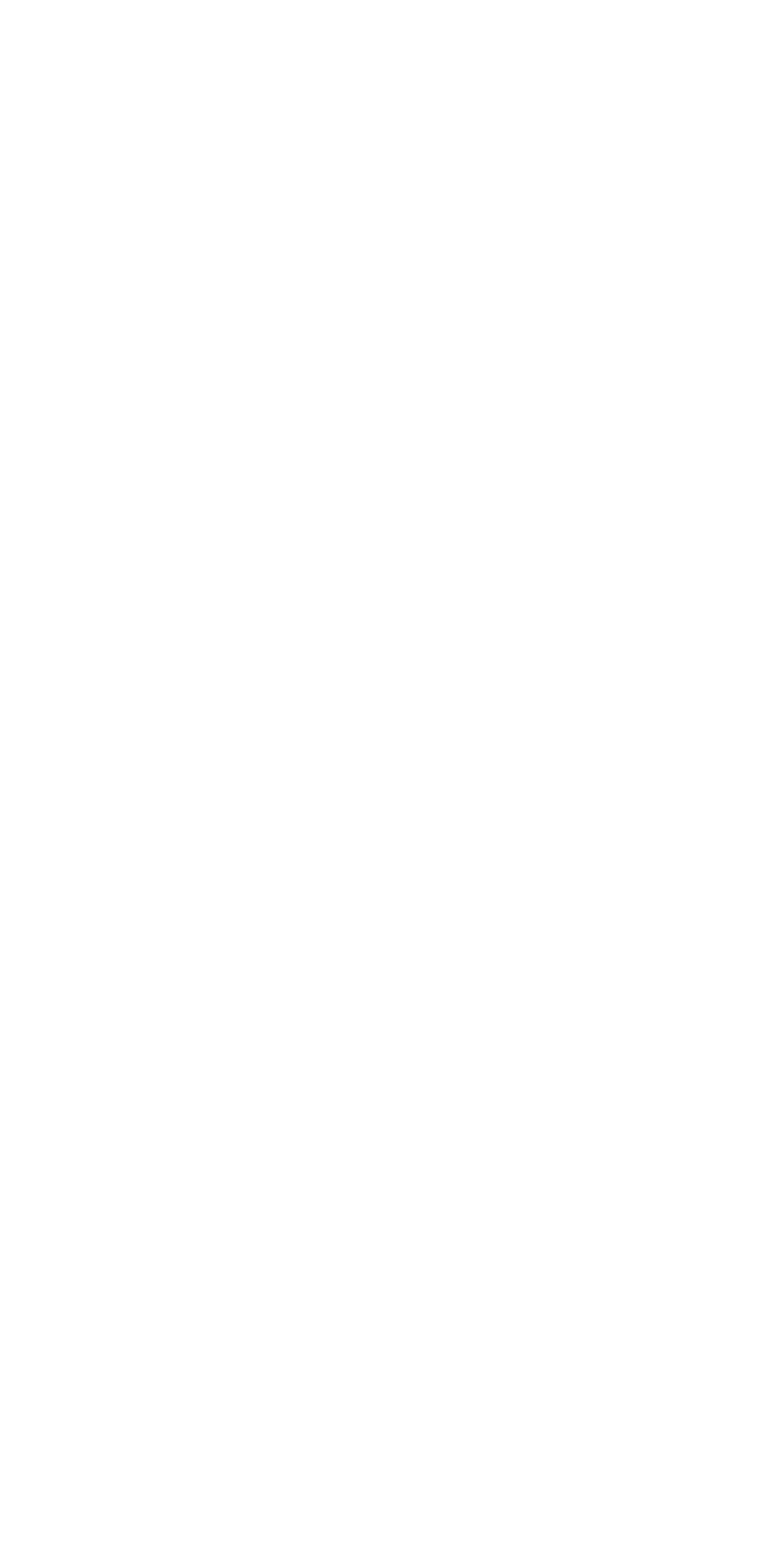What type of sitemaps are available?
Please respond to the question with as much detail as possible.

The links 'HTML Sitemap' and 'XML Sitemap' indicate that the website provides two types of sitemaps, which are HTML and XML. These sitemaps are likely used for website navigation and search engine optimization.